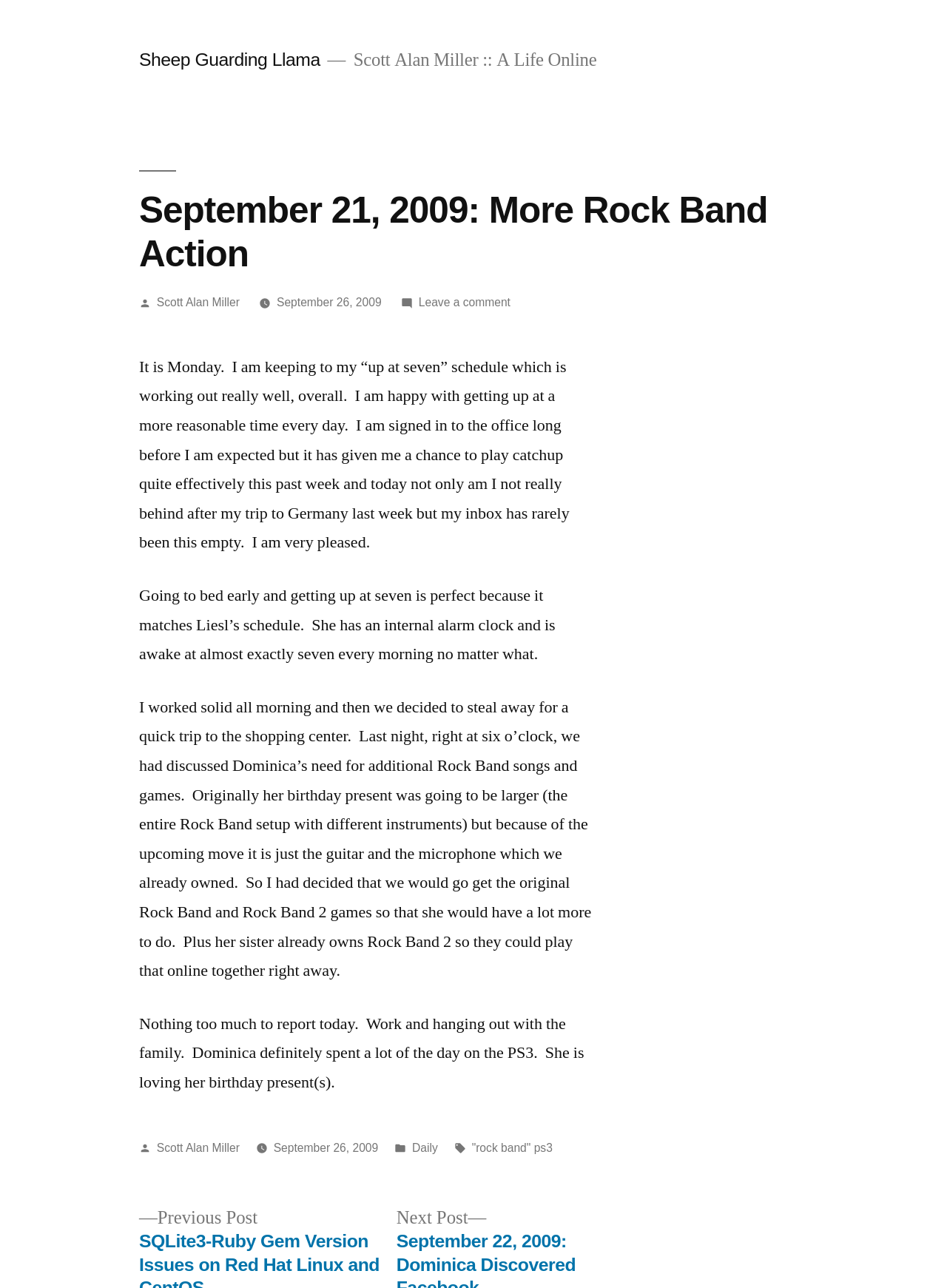Answer this question in one word or a short phrase: What is the relationship between the author and Liesl?

Liesl is the author's family member